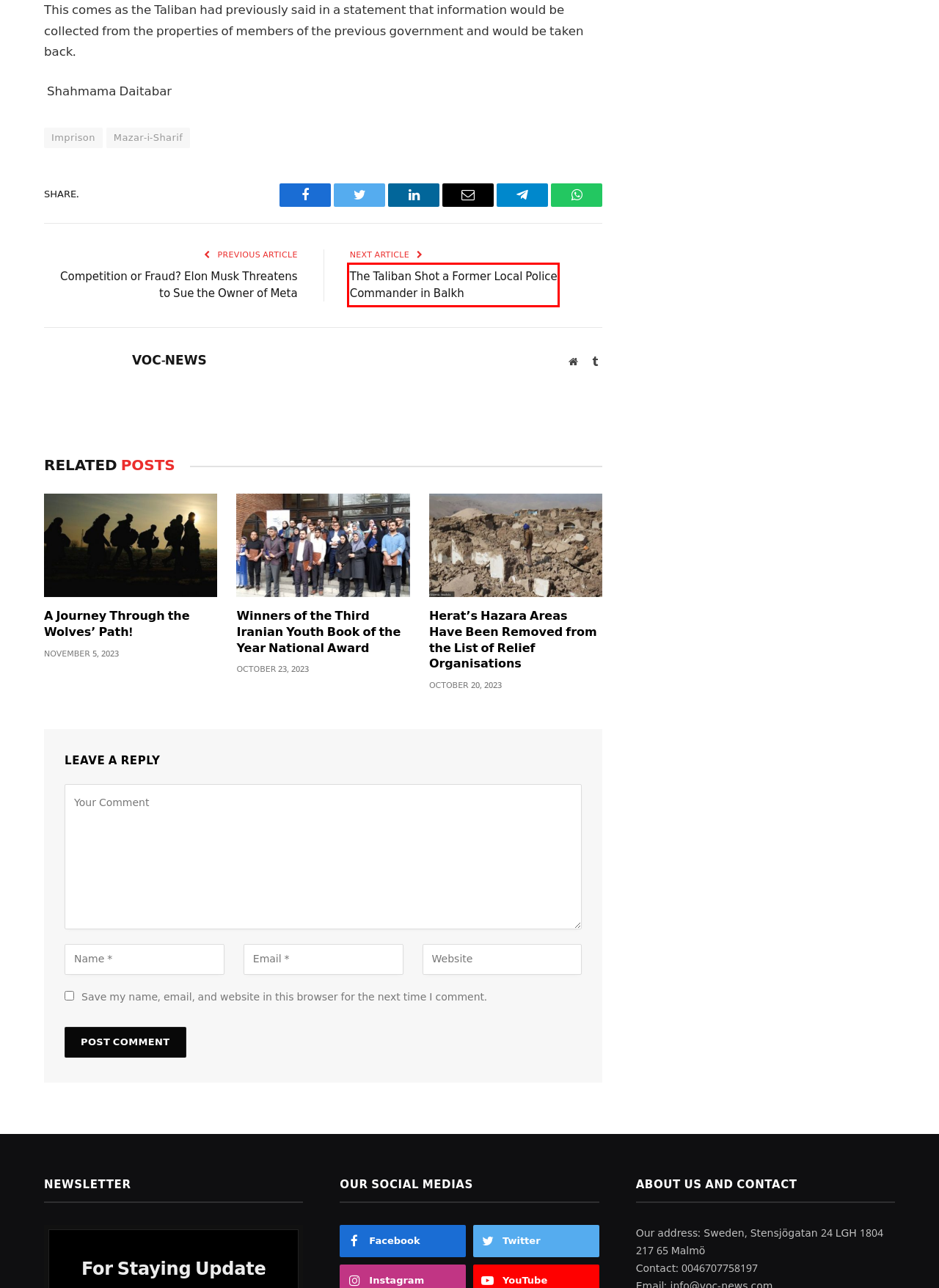Look at the screenshot of a webpage, where a red bounding box highlights an element. Select the best description that matches the new webpage after clicking the highlighted element. Here are the candidates:
A. Imprison Archives - Voice of Citizen News
B. Competition or Fraud? Elon Musk Threatens to Sue the Owner of Meta - Voice of Citizen News
C. Mazar-i-Sharif Archives - Voice of Citizen News
D. Narrative of Genocide Archives - Voice of Citizen News
E. The Taliban Shot a Former Local Police Commander in Balkh - Voice of Citizen News
F. Dialog Archives - Voice of Citizen News
G. Translations Archives - Voice of Citizen News
H. صفحه نخست - خبرگزاری صدای شهروند

E